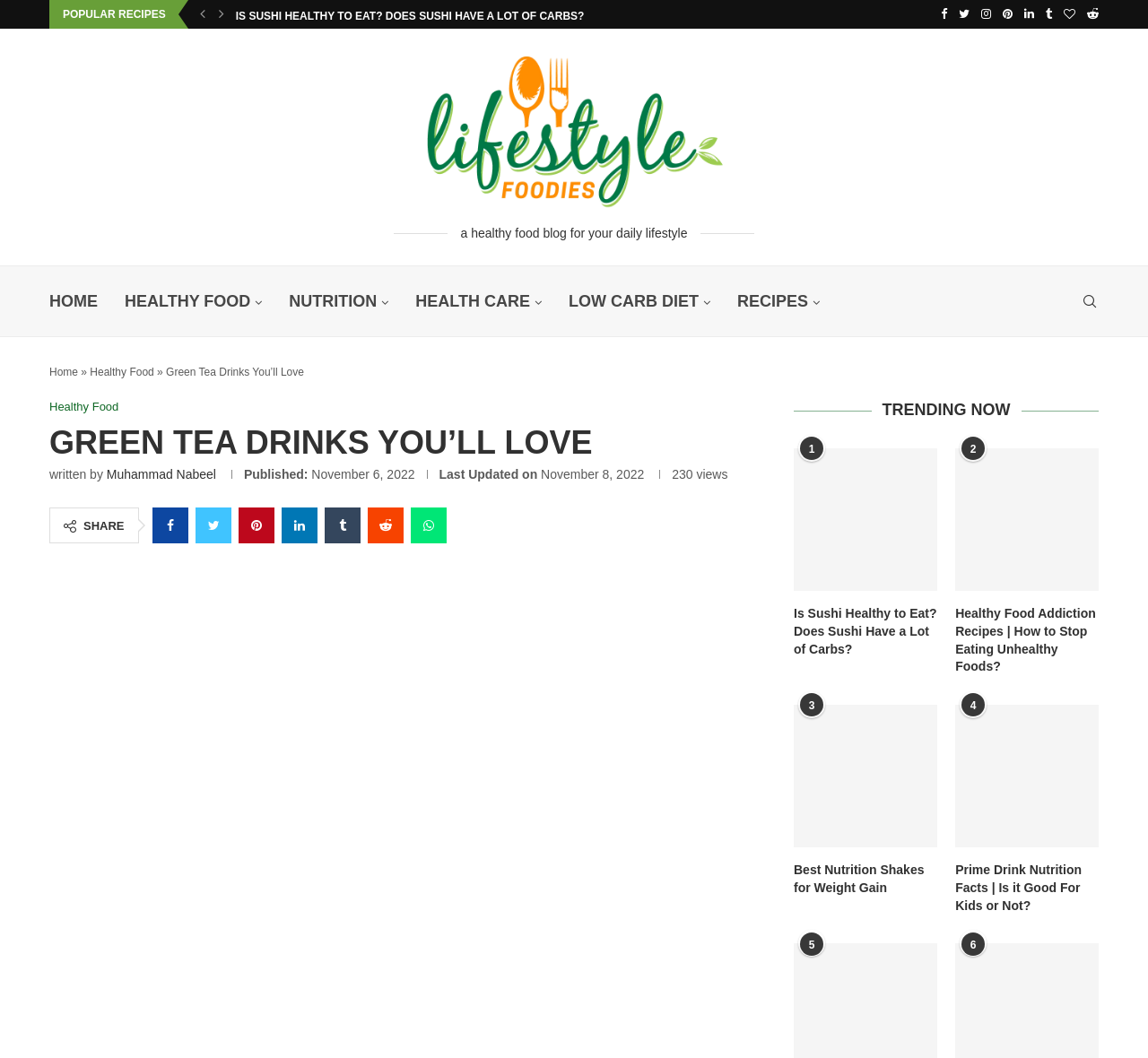Identify the bounding box coordinates of the region that needs to be clicked to carry out this instruction: "Search for a recipe". Provide these coordinates as four float numbers ranging from 0 to 1, i.e., [left, top, right, bottom].

[0.941, 0.252, 0.957, 0.318]